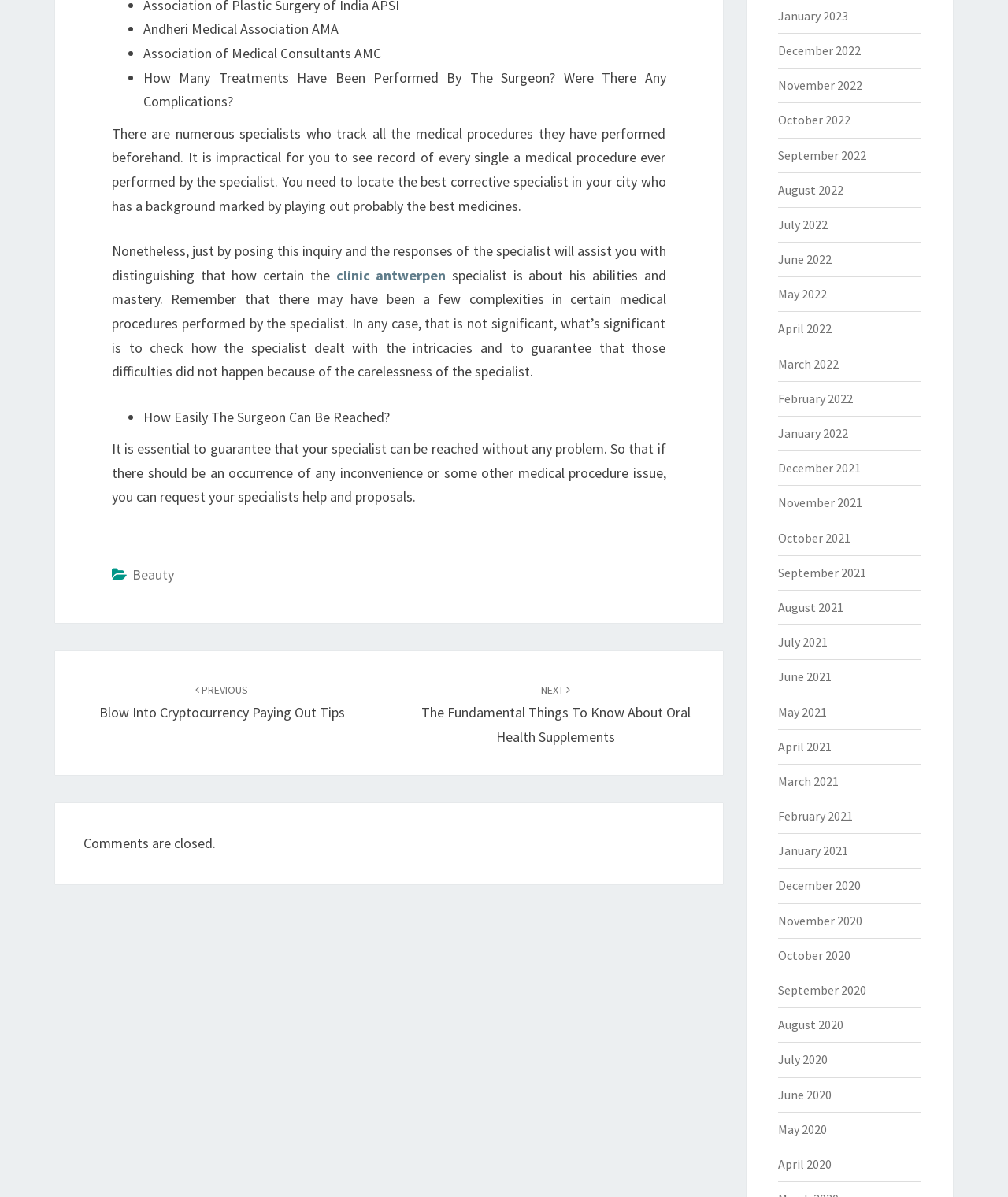What is the name of the first medical association listed?
Refer to the screenshot and answer in one word or phrase.

Andheri Medical Association AMA